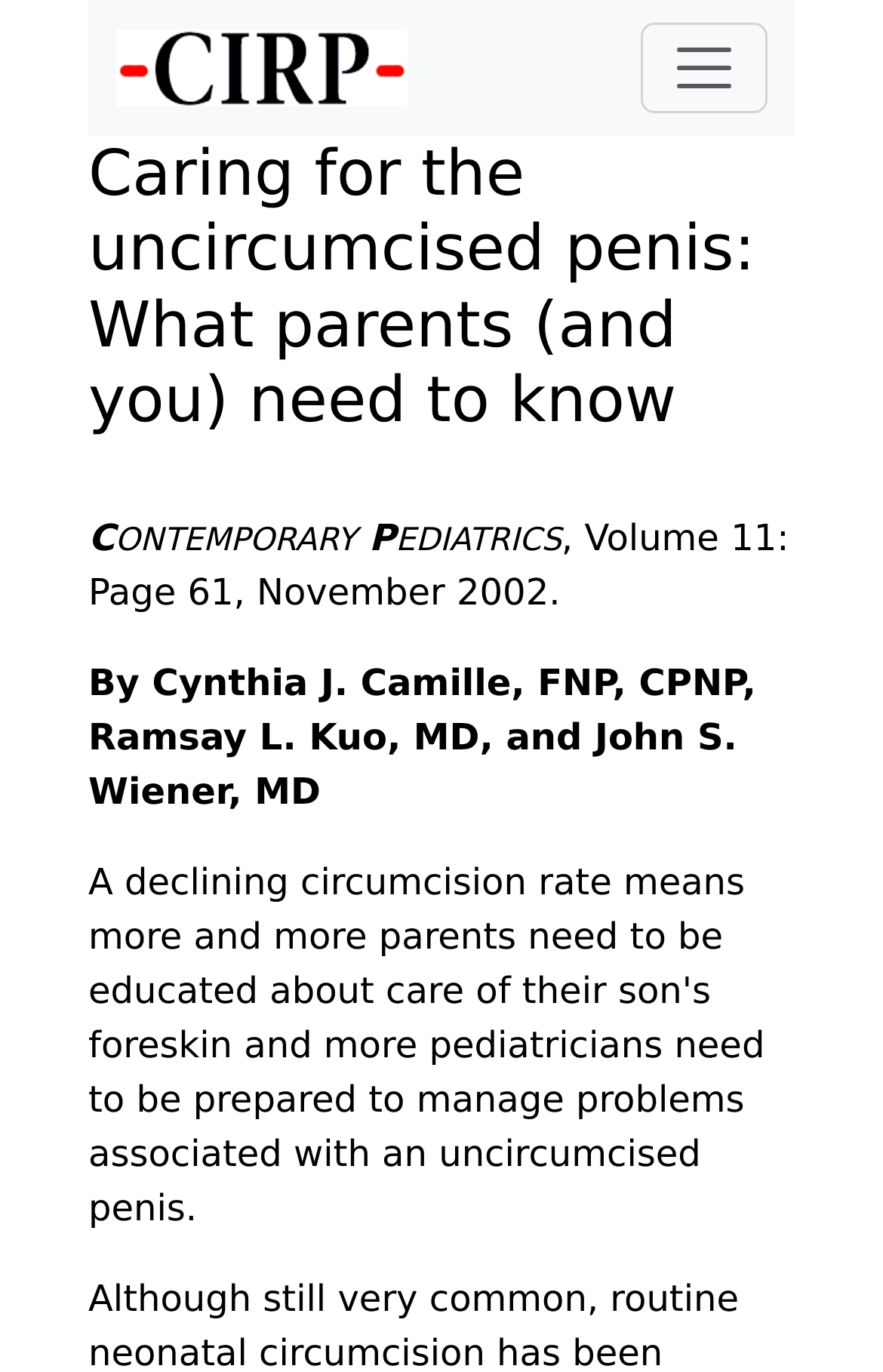Identify the bounding box for the UI element described as: "alt="CIRP.org" title="CIRP.org"". The coordinates should be four float numbers between 0 and 1, i.e., [left, top, right, bottom].

[0.131, 0.013, 0.462, 0.086]